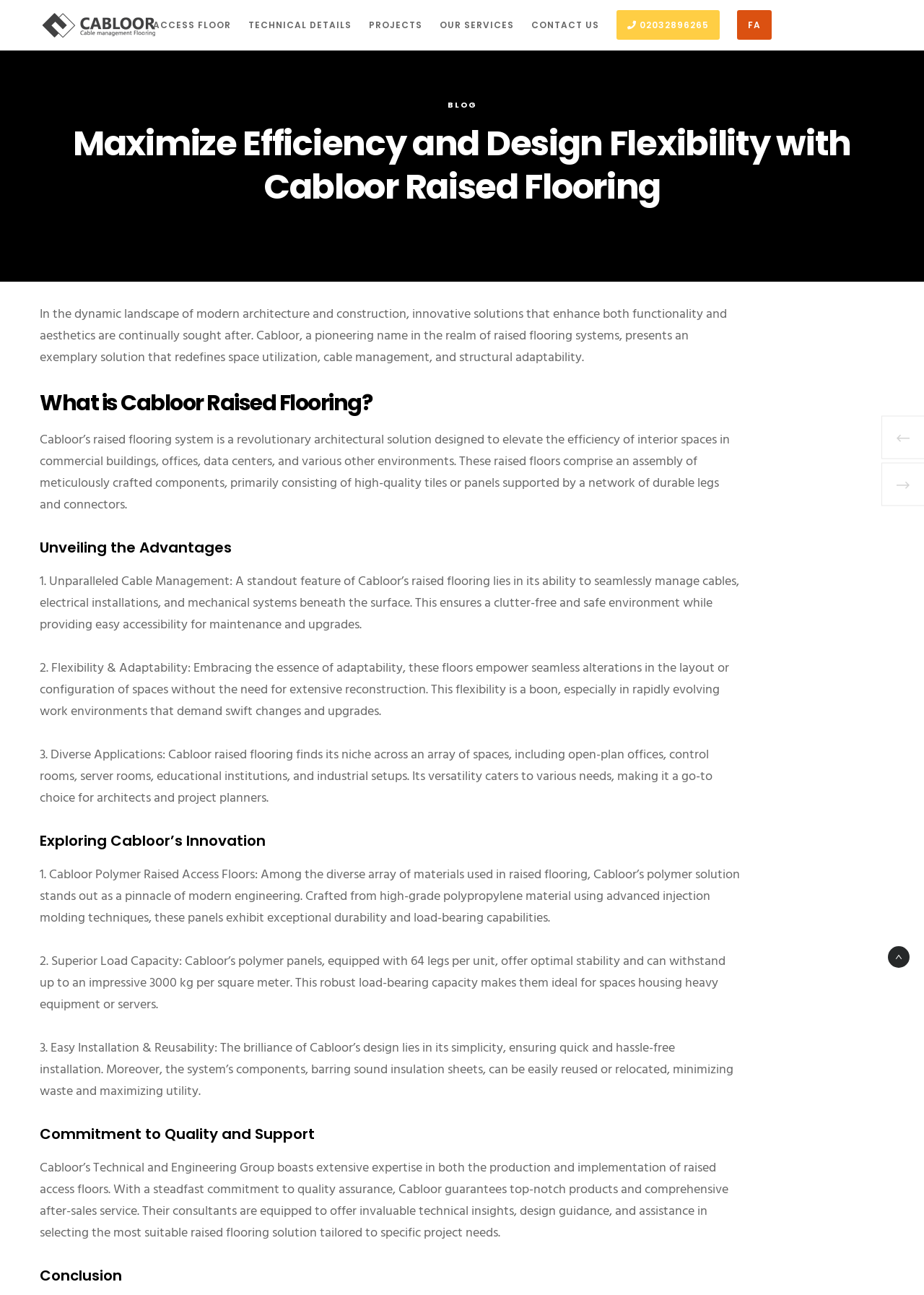Determine the bounding box coordinates of the region I should click to achieve the following instruction: "Click on Cabloor link". Ensure the bounding box coordinates are four float numbers between 0 and 1, i.e., [left, top, right, bottom].

[0.043, 0.02, 0.17, 0.042]